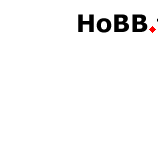Answer the question below with a single word or a brief phrase: 
What shape is featured to the right of the word 'HOBBIES'?

Red diamond